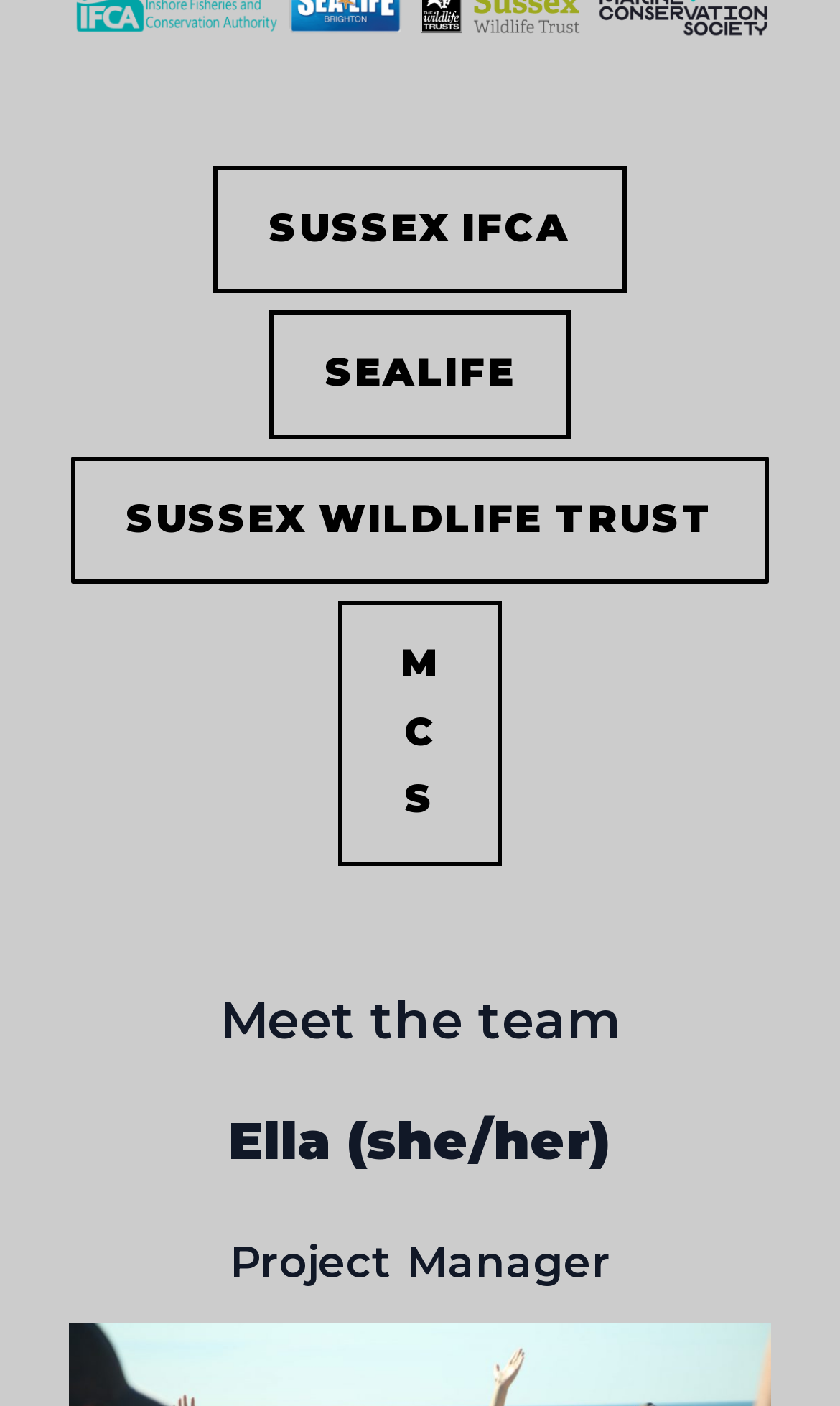Find the bounding box coordinates for the HTML element described in this sentence: "Sussex Wildlife Trust". Provide the coordinates as four float numbers between 0 and 1, in the format [left, top, right, bottom].

[0.083, 0.324, 0.917, 0.415]